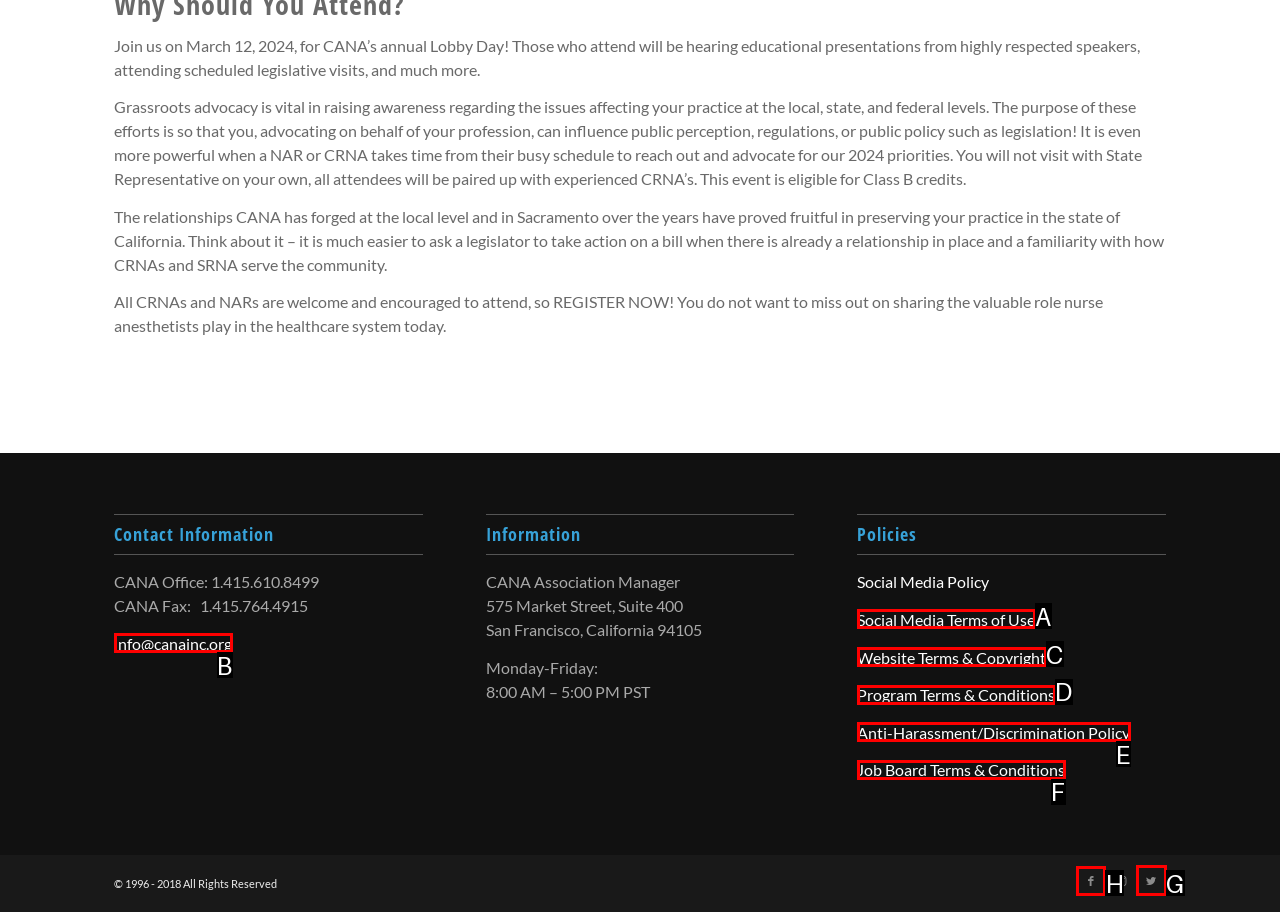Tell me which one HTML element I should click to complete this task: Visit CANA on Facebook Answer with the option's letter from the given choices directly.

H